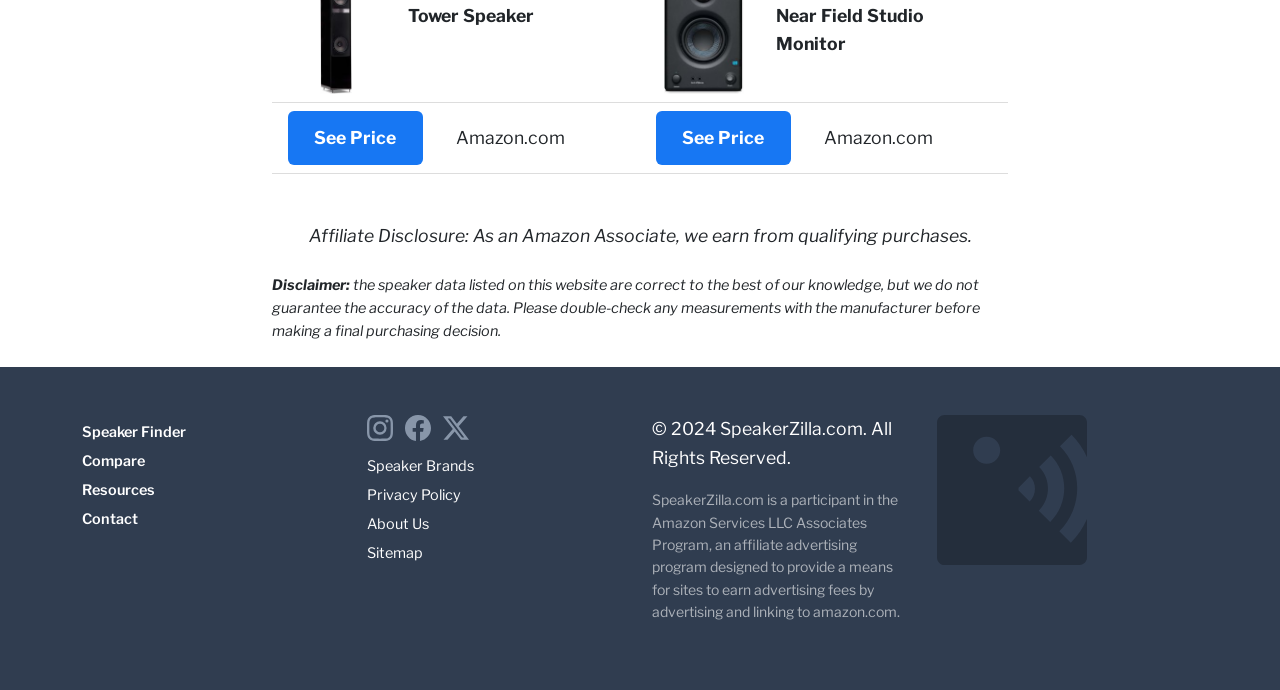Find the UI element described as: "alt="MartinLogan Motion 20i Tower Speaker"" and predict its bounding box coordinates. Ensure the coordinates are four float numbers between 0 and 1, [left, top, right, bottom].

[0.225, 0.031, 0.3, 0.061]